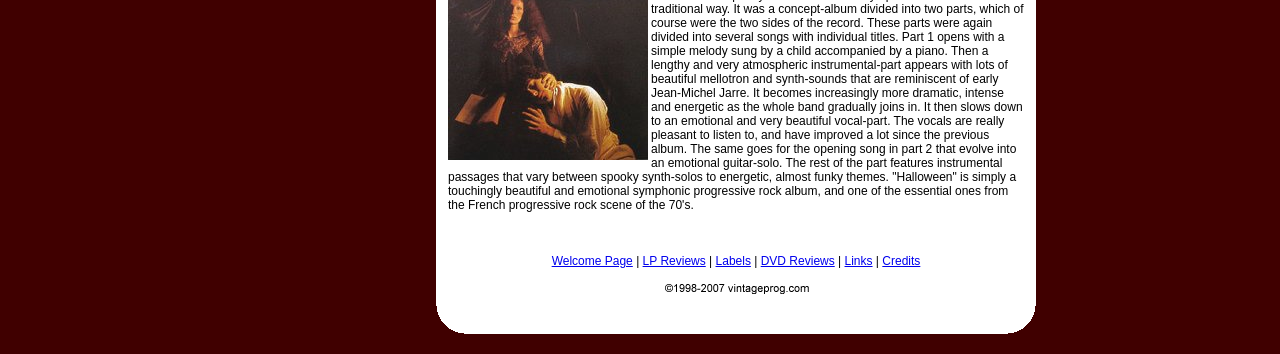How many table rows are in the top section?
Provide an in-depth answer to the question, covering all aspects.

I looked at the top section and found a table with only one row, which contains the navigation links.